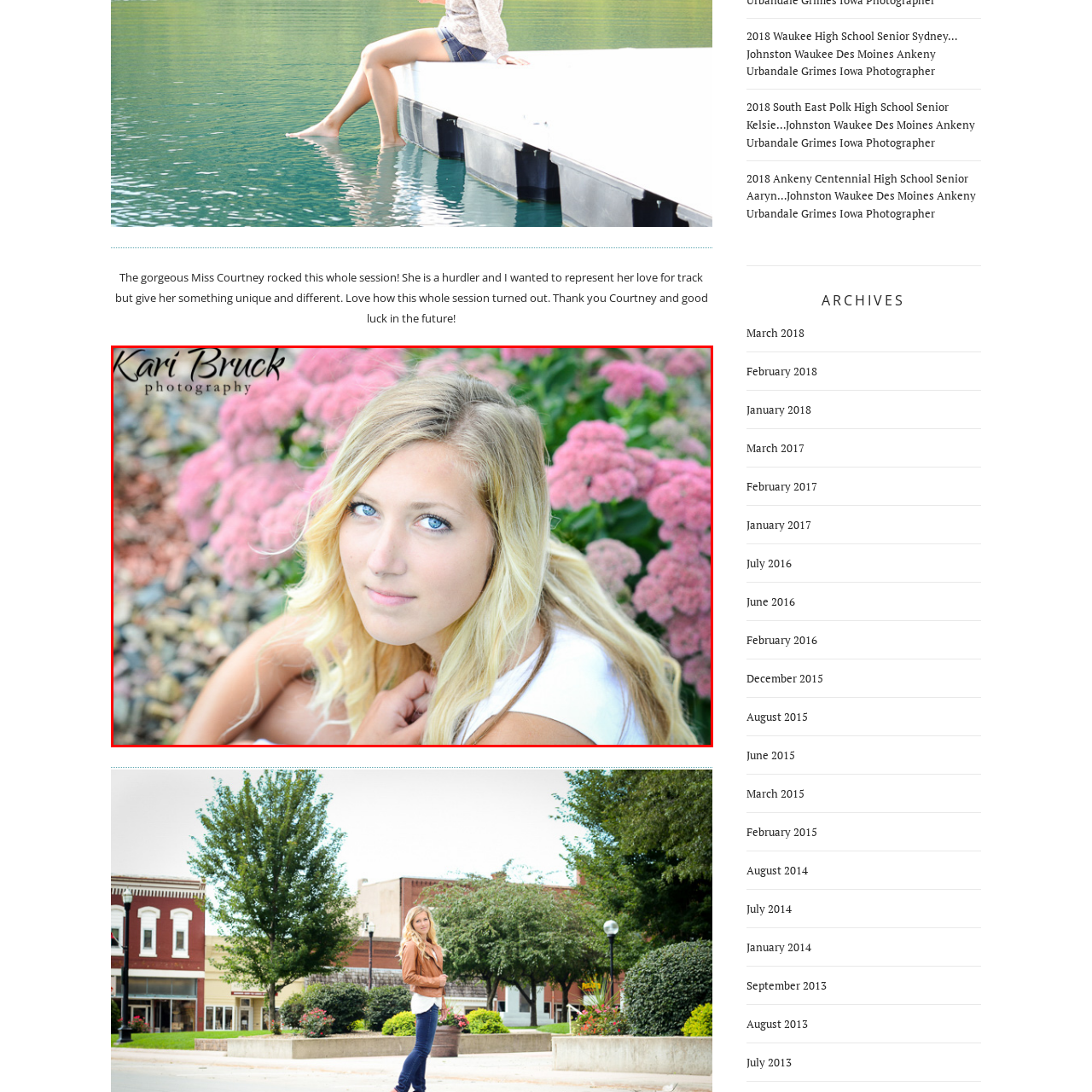Who is the photographer of this portrait?
Focus on the image enclosed by the red bounding box and elaborate on your answer to the question based on the visual details present.

The caption credits the photographer of this portrait as 'Kari Bruck', which is the name of the photographer responsible for capturing this image.